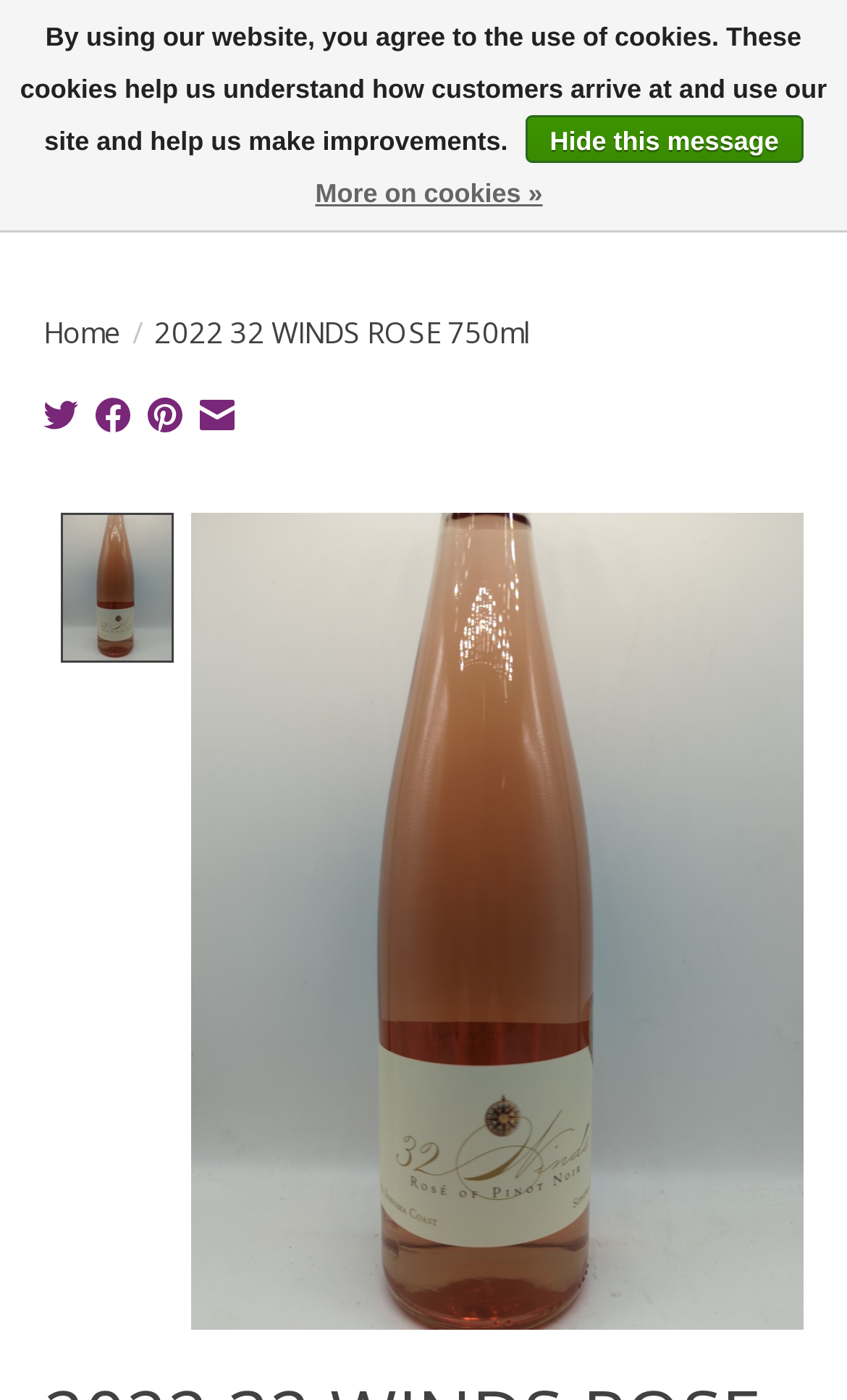What is the navigation section at the top of the webpage?
Using the image as a reference, answer with just one word or a short phrase.

Breadcrumbs